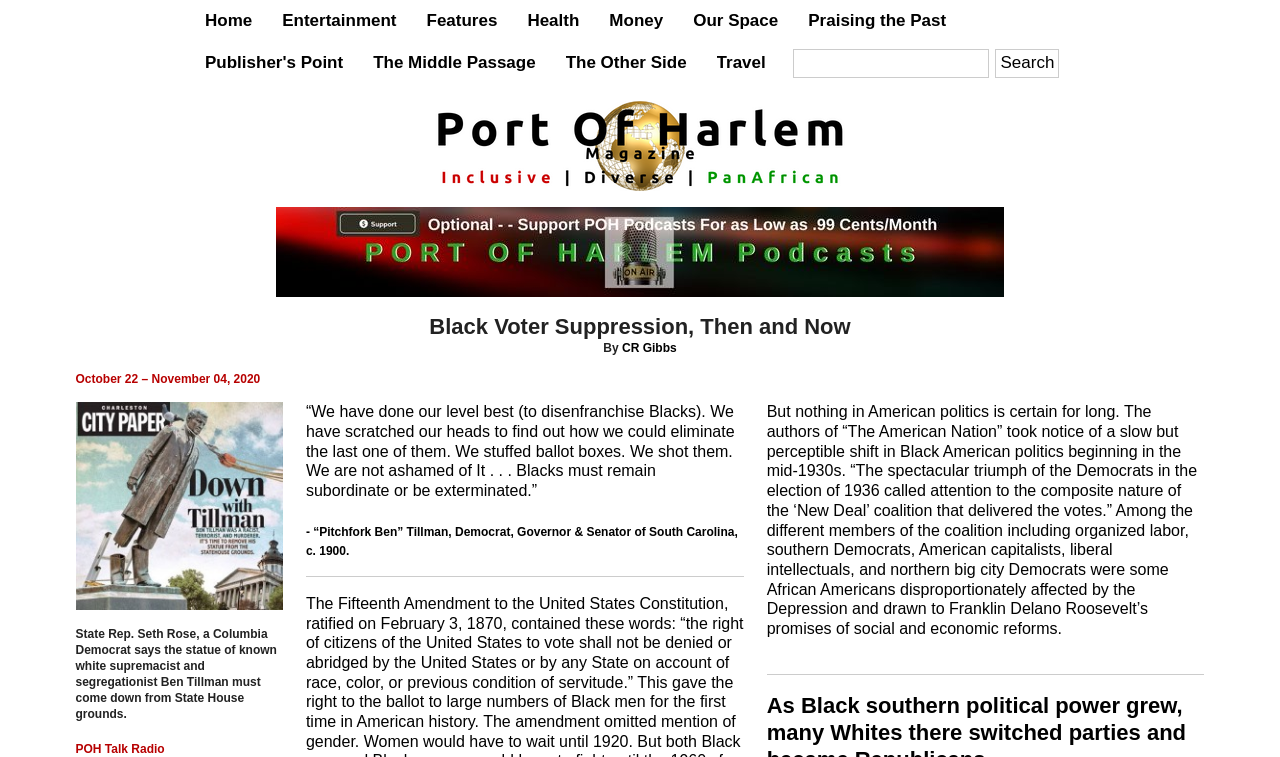Look at the image and give a detailed response to the following question: What is the date range of the article?

I found the answer by looking at the date range located below the title of the article. The date range is specified as 'October 22 – November 04, 2020'.